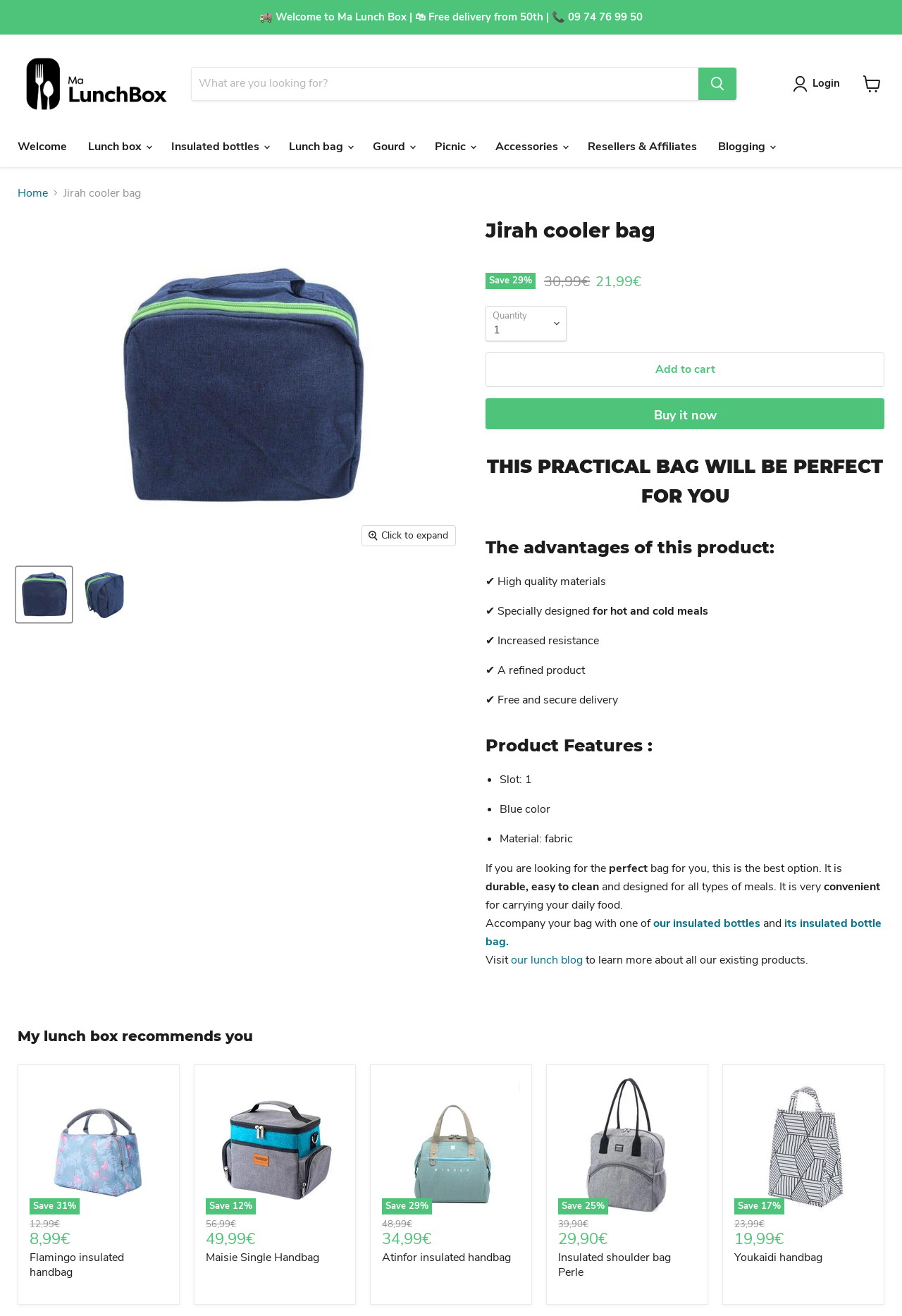Please mark the clickable region by giving the bounding box coordinates needed to complete this instruction: "Go to 'sonic55 slot'".

None